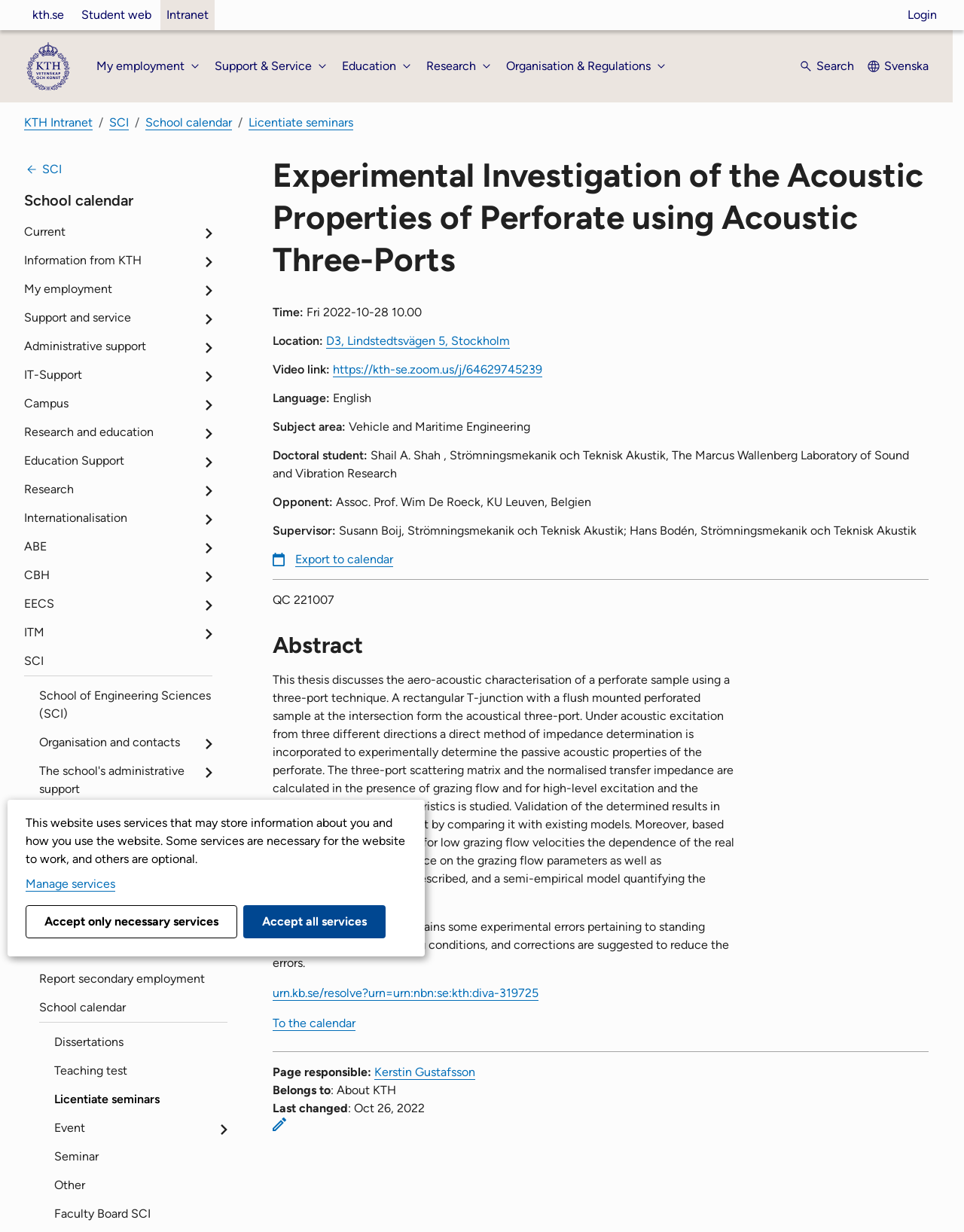Please identify the bounding box coordinates of the clickable area that will allow you to execute the instruction: "Get information on Bible Verses by Topic".

None